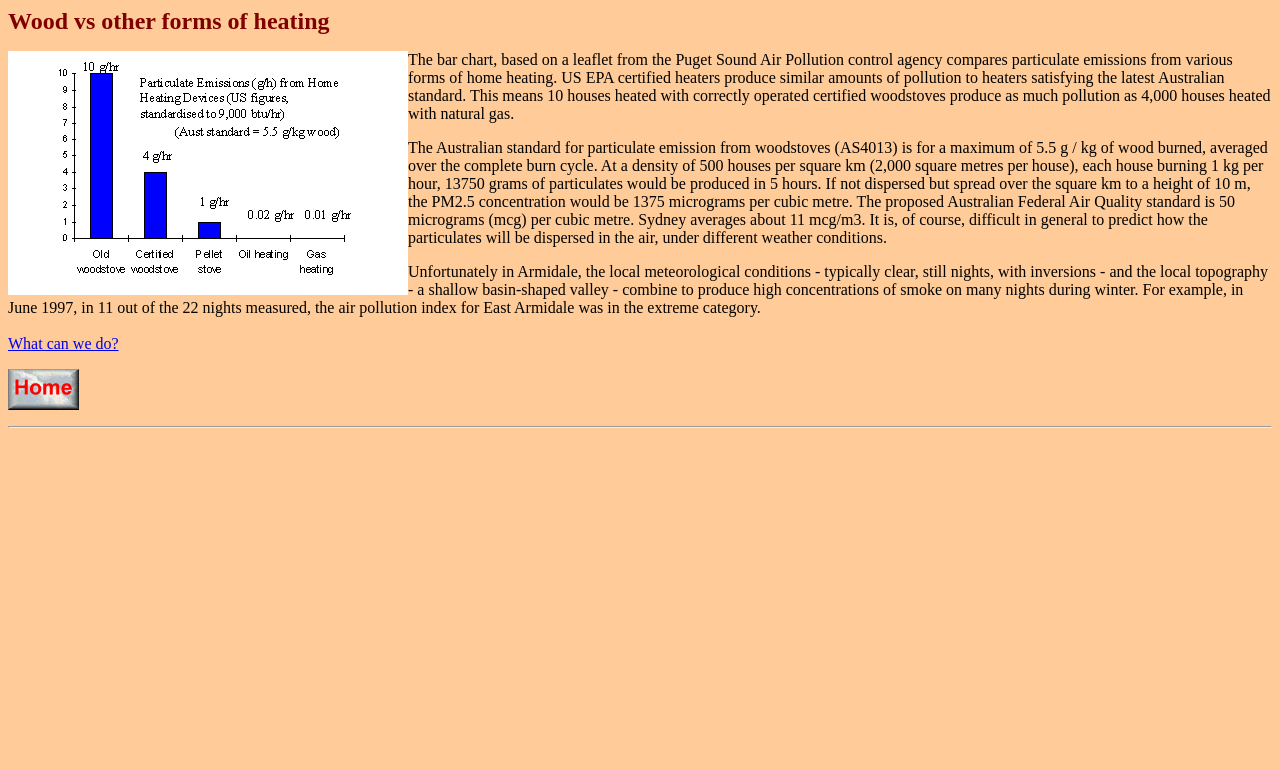Reply to the question with a single word or phrase:
What is the link at the bottom of the page?

What can we do?